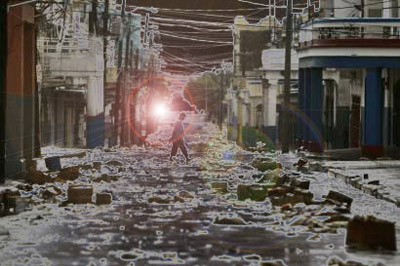Give a one-word or phrase response to the following question: What is hanging precariously overhead?

Tangled power lines